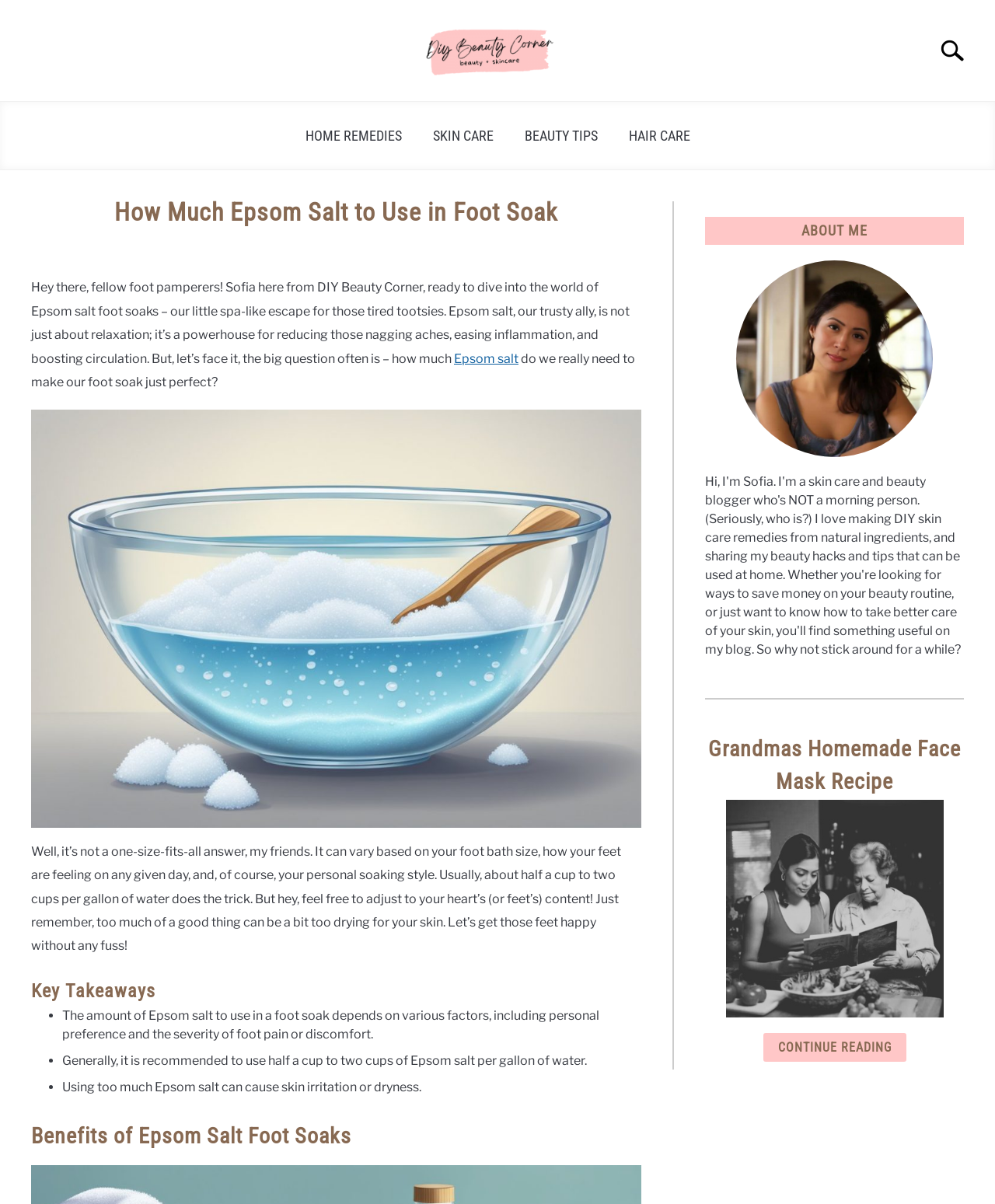What is the title of the section below the main heading?
Please provide a detailed answer to the question.

The section below the main heading 'How Much Epsom Salt to Use in Foot Soak' is titled 'Key Takeaways', which summarizes the important points of the article.